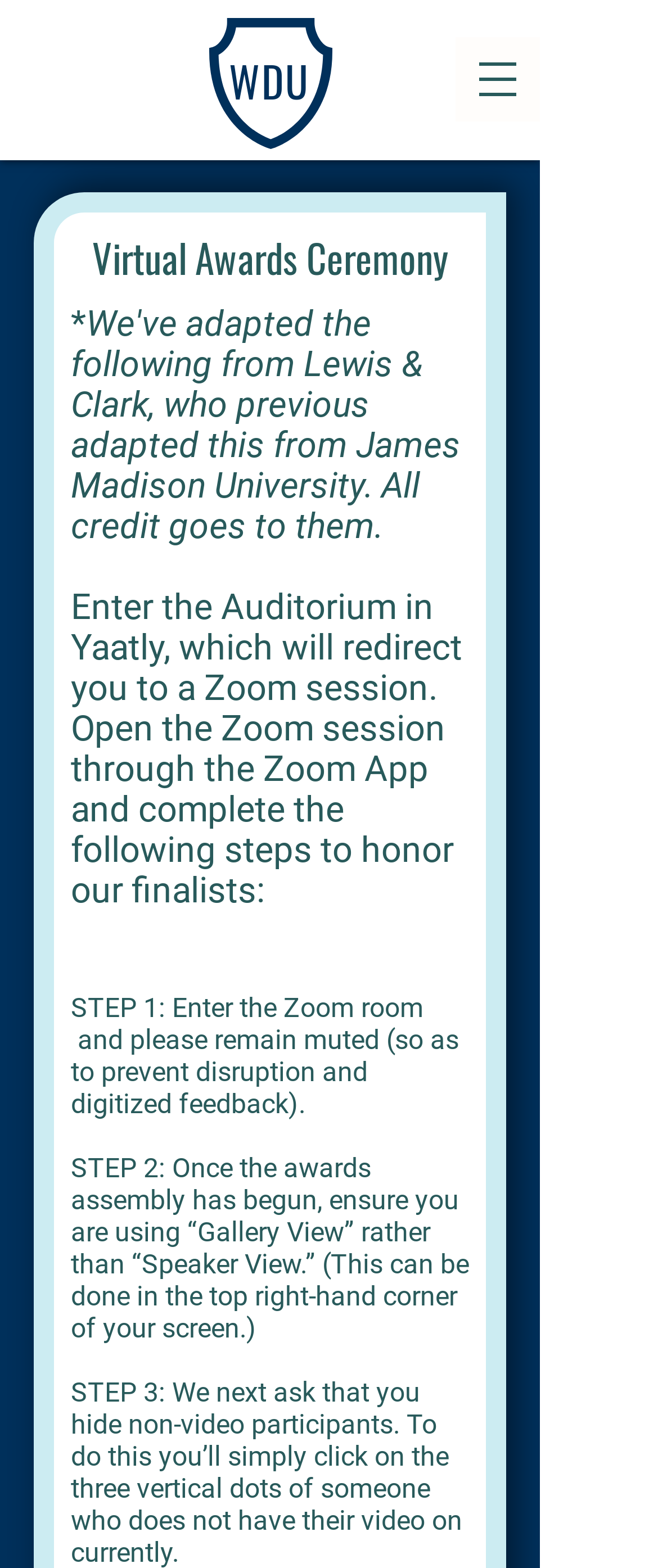Based on the image, give a detailed response to the question: What is the purpose of remaining muted during the Zoom session?

The webpage instructs attendees to remain muted during the Zoom session in order to prevent disruption and digitized feedback. This suggests that the organizers want to minimize interruptions and ensure a smooth ceremony.